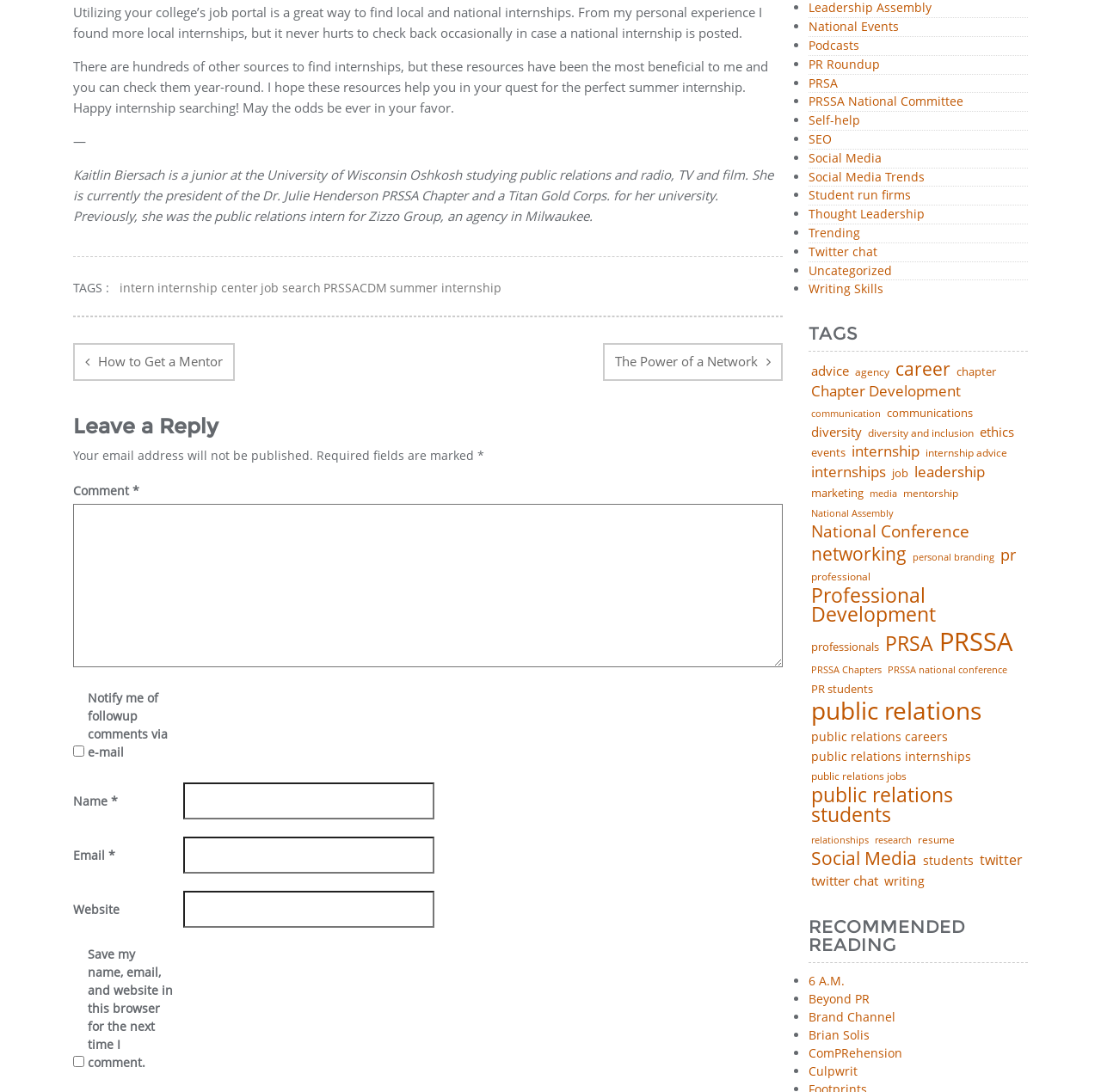Specify the bounding box coordinates of the area to click in order to execute this command: 'Enter your name in the 'Name' field'. The coordinates should consist of four float numbers ranging from 0 to 1, and should be formatted as [left, top, right, bottom].

[0.166, 0.717, 0.395, 0.751]